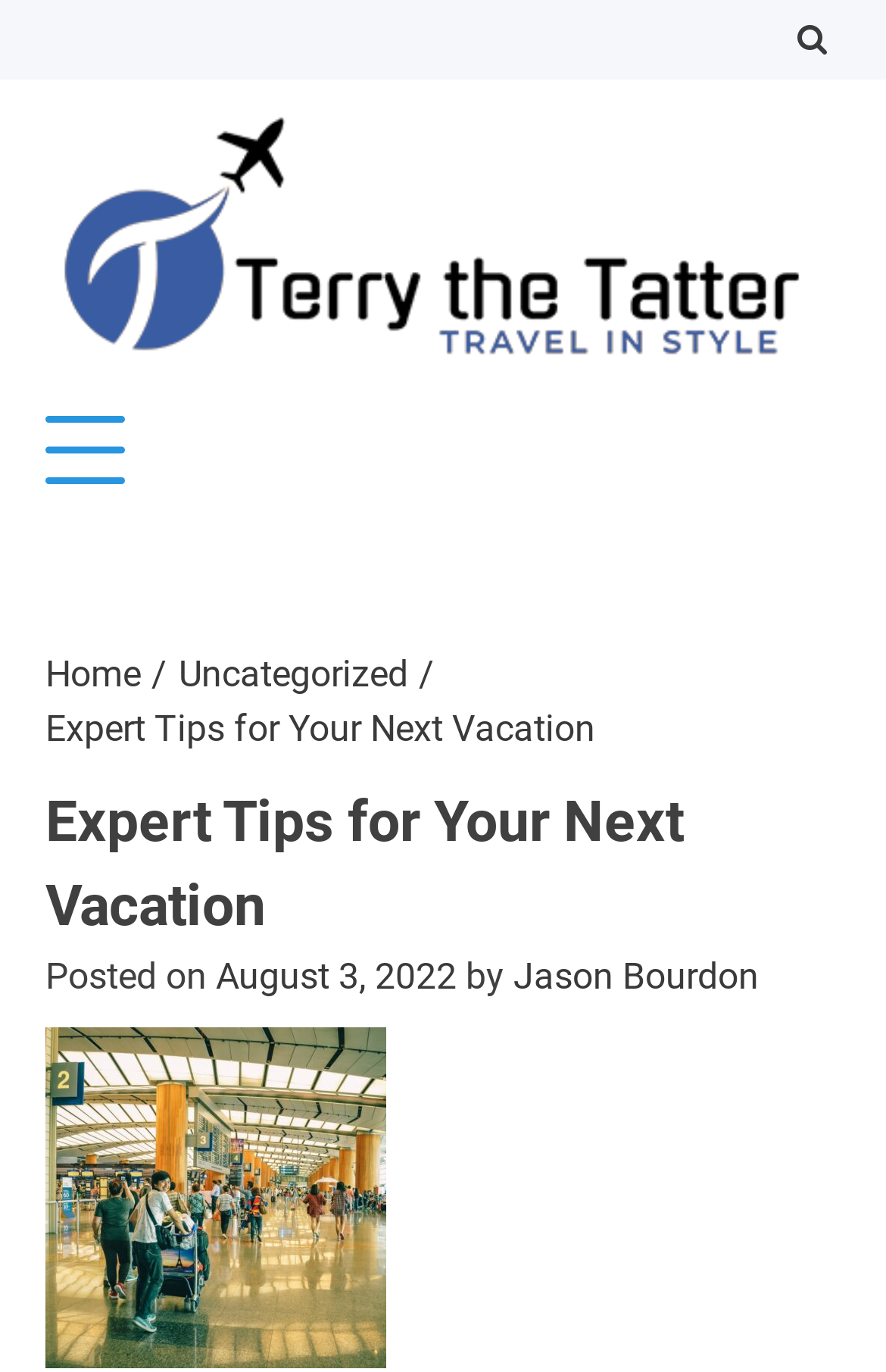Bounding box coordinates are to be given in the format (top-left x, top-left y, bottom-right x, bottom-right y). All values must be floating point numbers between 0 and 1. Provide the bounding box coordinate for the UI element described as: Jason Bourdon

[0.579, 0.695, 0.856, 0.727]